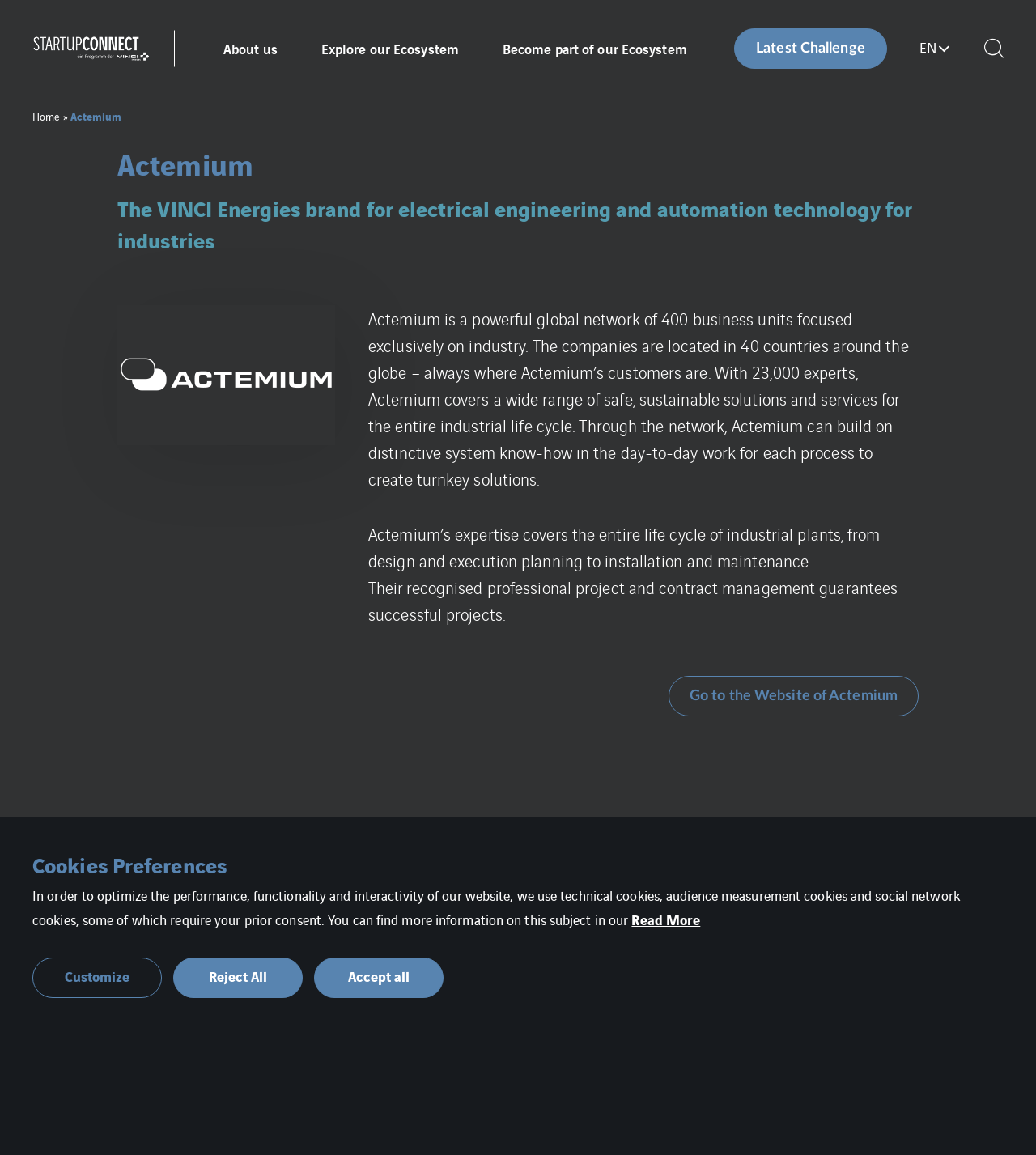Use a single word or phrase to answer the question: What is the range of solutions and services offered by Actemium?

Safe, sustainable solutions and services for the entire industrial life cycle